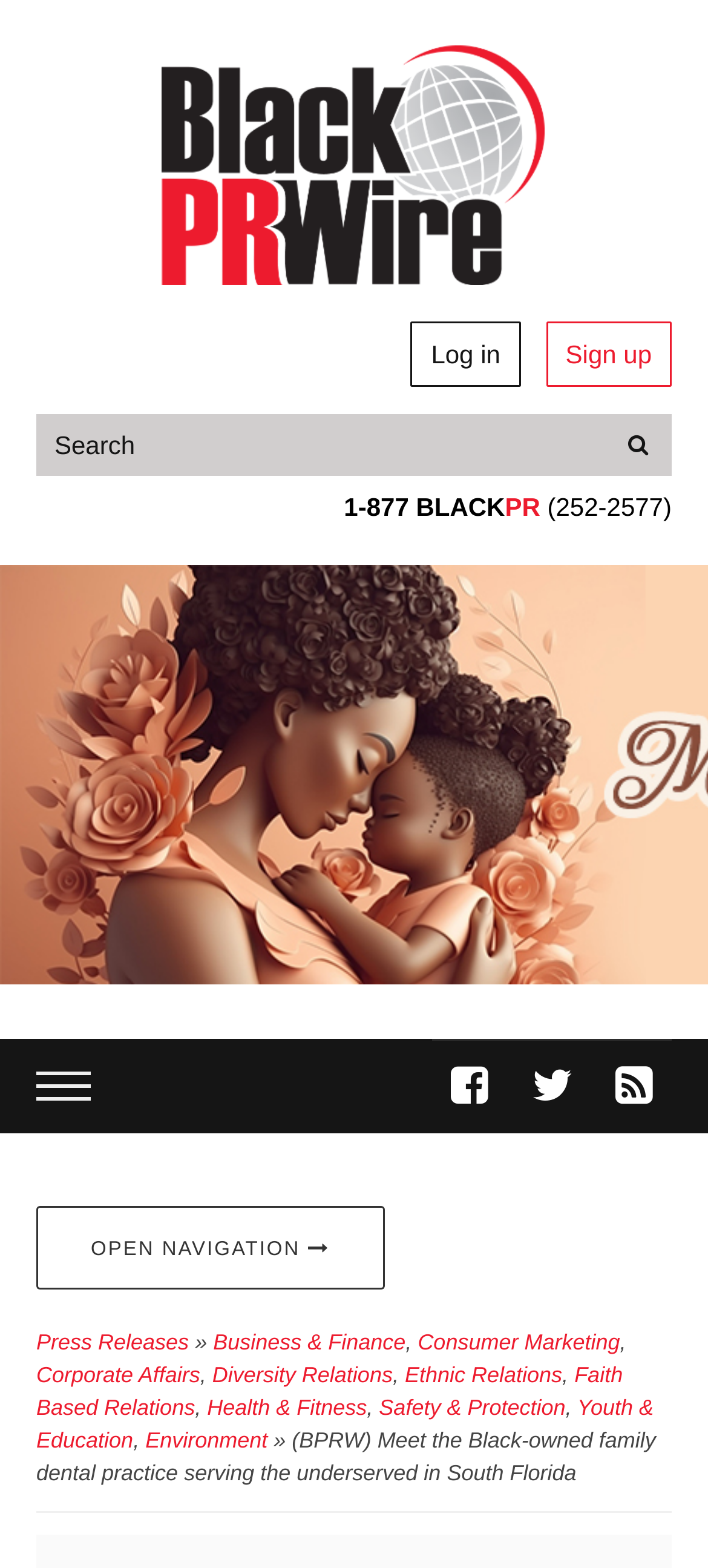Consider the image and give a detailed and elaborate answer to the question: 
How many categories are available in the navigation menu?

I counted the number of categories available in the navigation menu, which are 'Press Releases', 'Business & Finance', 'Consumer Marketing', 'Corporate Affairs', 'Diversity Relations', 'Ethnic Relations', 'Faith Based Relations', 'Health & Fitness', 'Safety & Protection', and 'Youth & Education'.